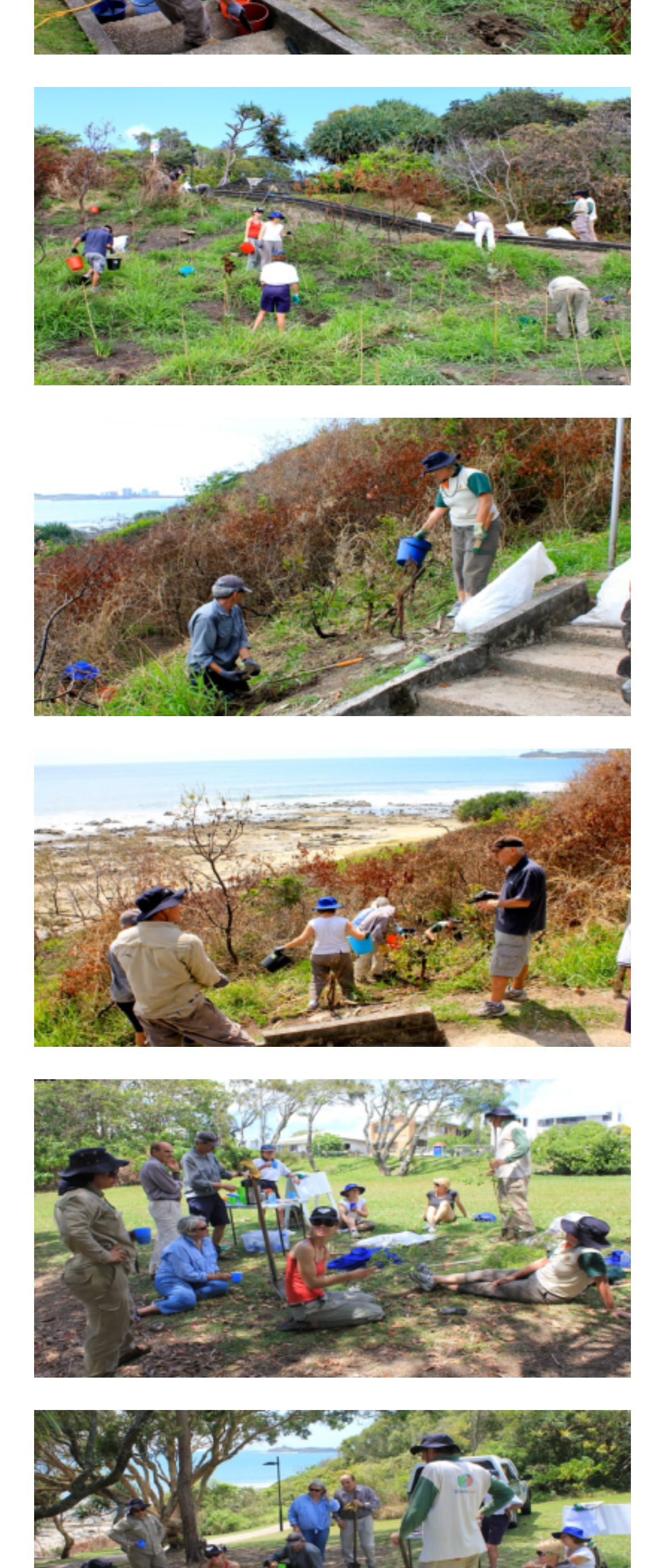Using the information from the screenshot, answer the following question thoroughly:
Are the links evenly spaced?

By examining the y1 and y2 coordinates of each link's bounding box, I can see that the vertical spacing between the links is not consistent. The distance between 'cons 1' and 'cons 2' is different from the distance between 'cons 2' and 'cons 3', and so on. This suggests that the links are not evenly spaced on the webpage.